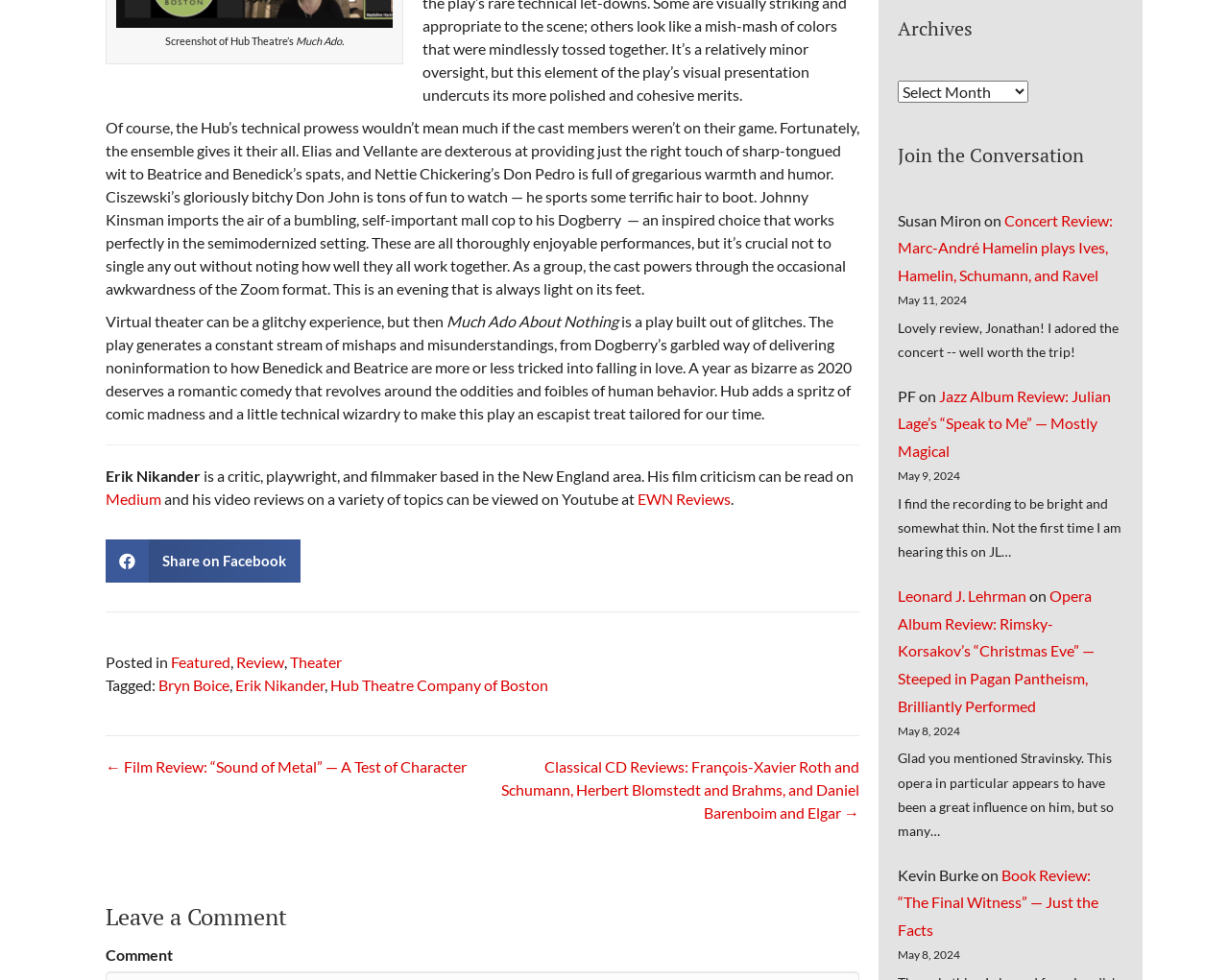Can you identify the bounding box coordinates of the clickable region needed to carry out this instruction: 'Click on the 'Share on Facebook' link'? The coordinates should be four float numbers within the range of 0 to 1, stated as [left, top, right, bottom].

[0.086, 0.551, 0.244, 0.595]